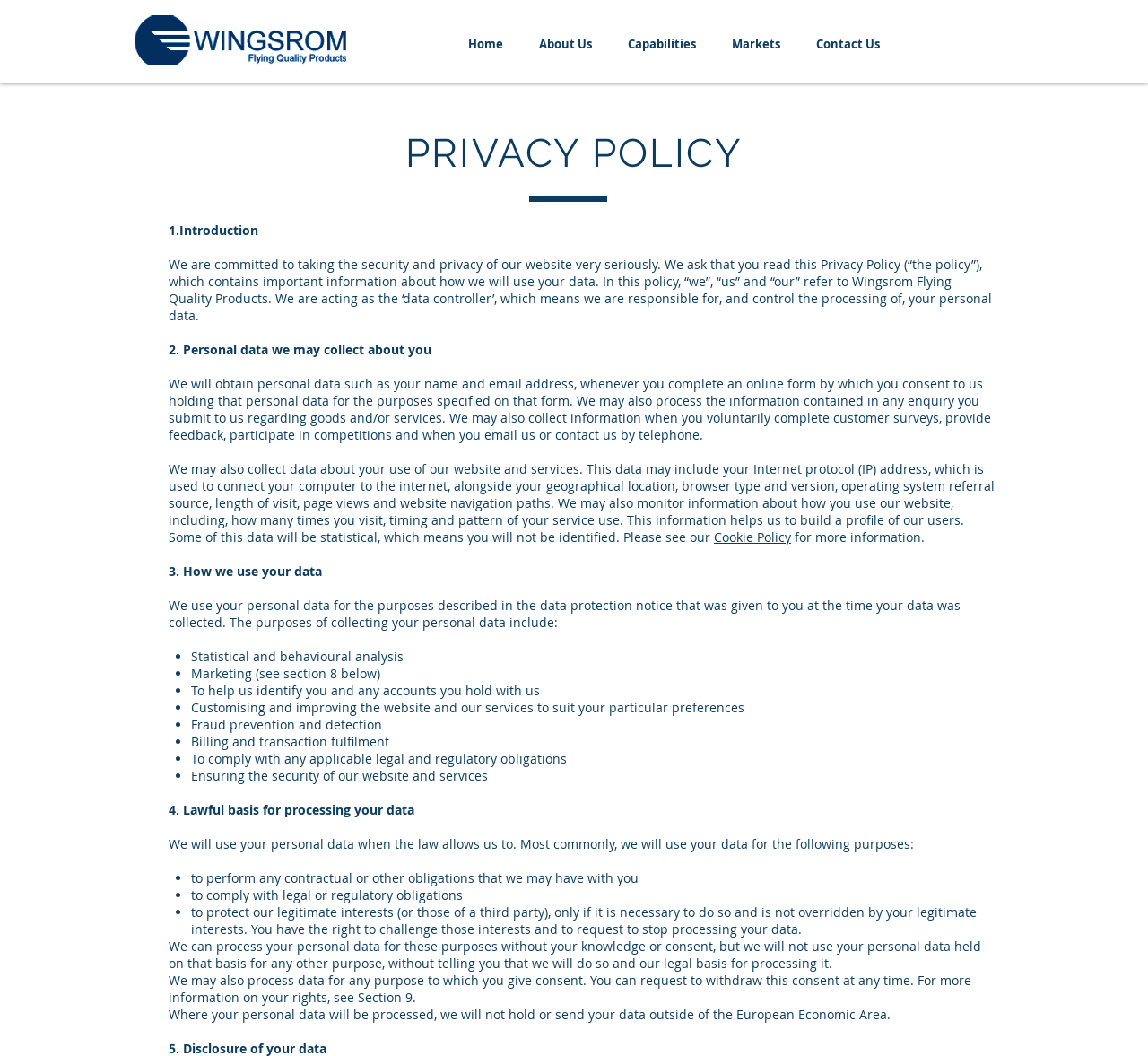Identify the bounding box coordinates of the HTML element based on this description: "Capabilities".

[0.531, 0.032, 0.622, 0.052]